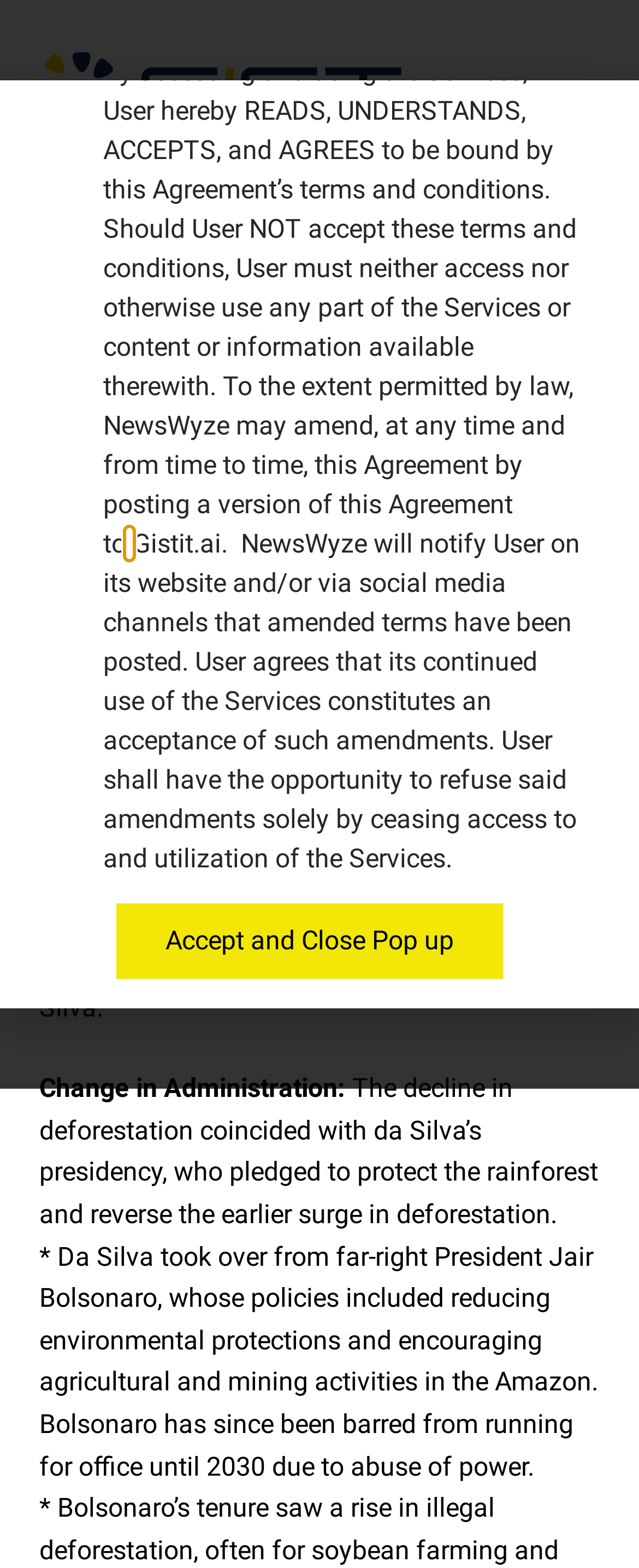Please give a succinct answer to the question in one word or phrase:
What is the name of the previous president mentioned in the article?

Jair Bolsonaro